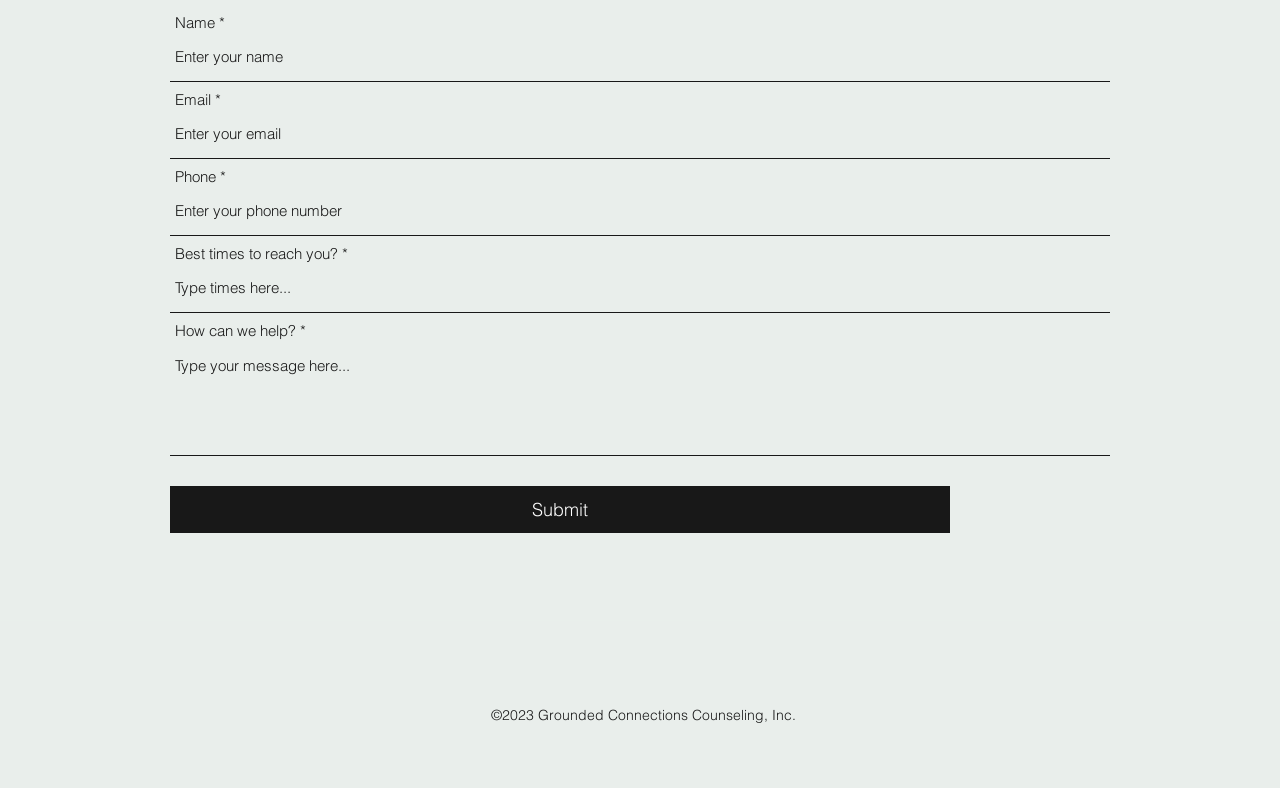Using the provided element description "About Me", determine the bounding box coordinates of the UI element.

None